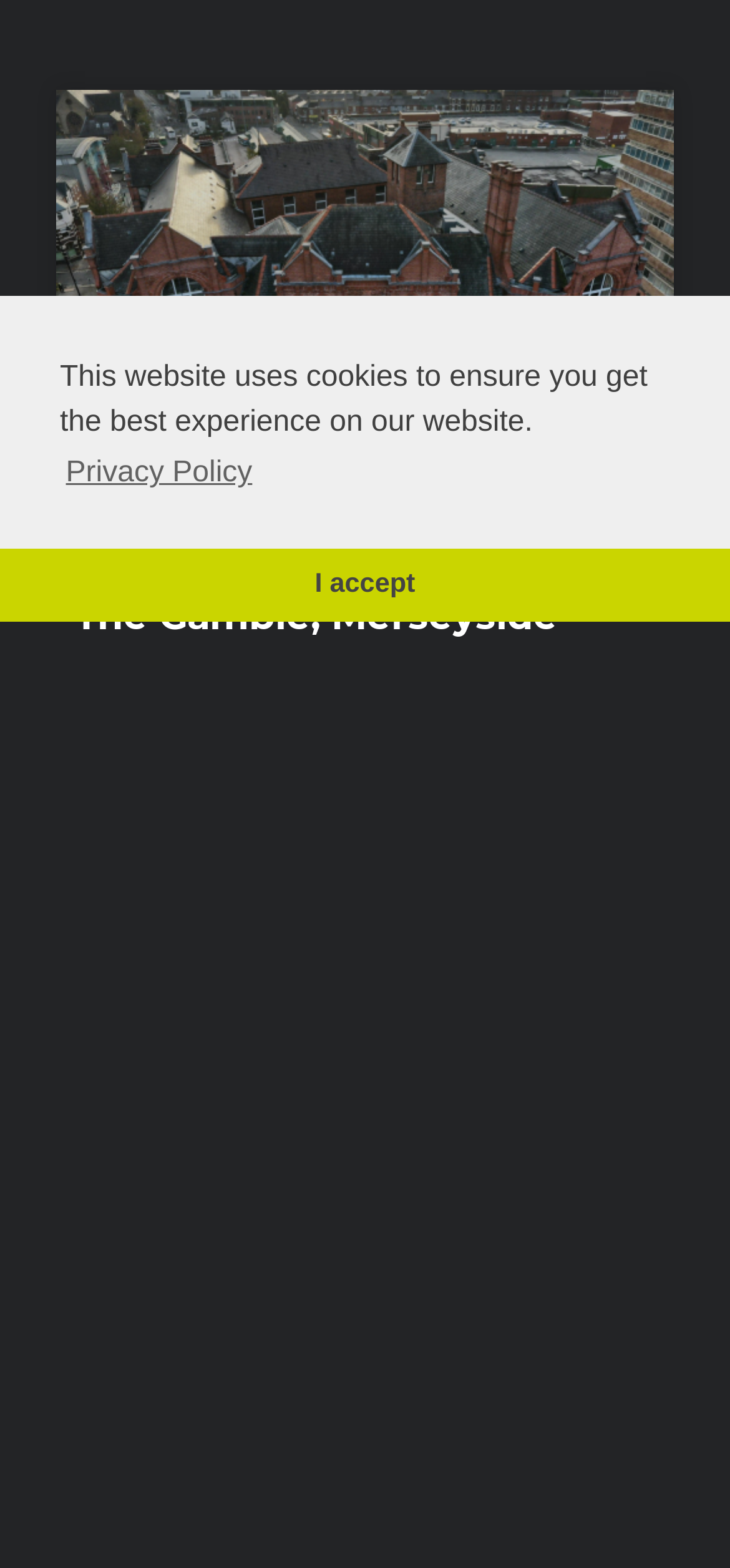Find the bounding box of the element with the following description: "I accept". The coordinates must be four float numbers between 0 and 1, formatted as [left, top, right, bottom].

[0.0, 0.349, 1.0, 0.396]